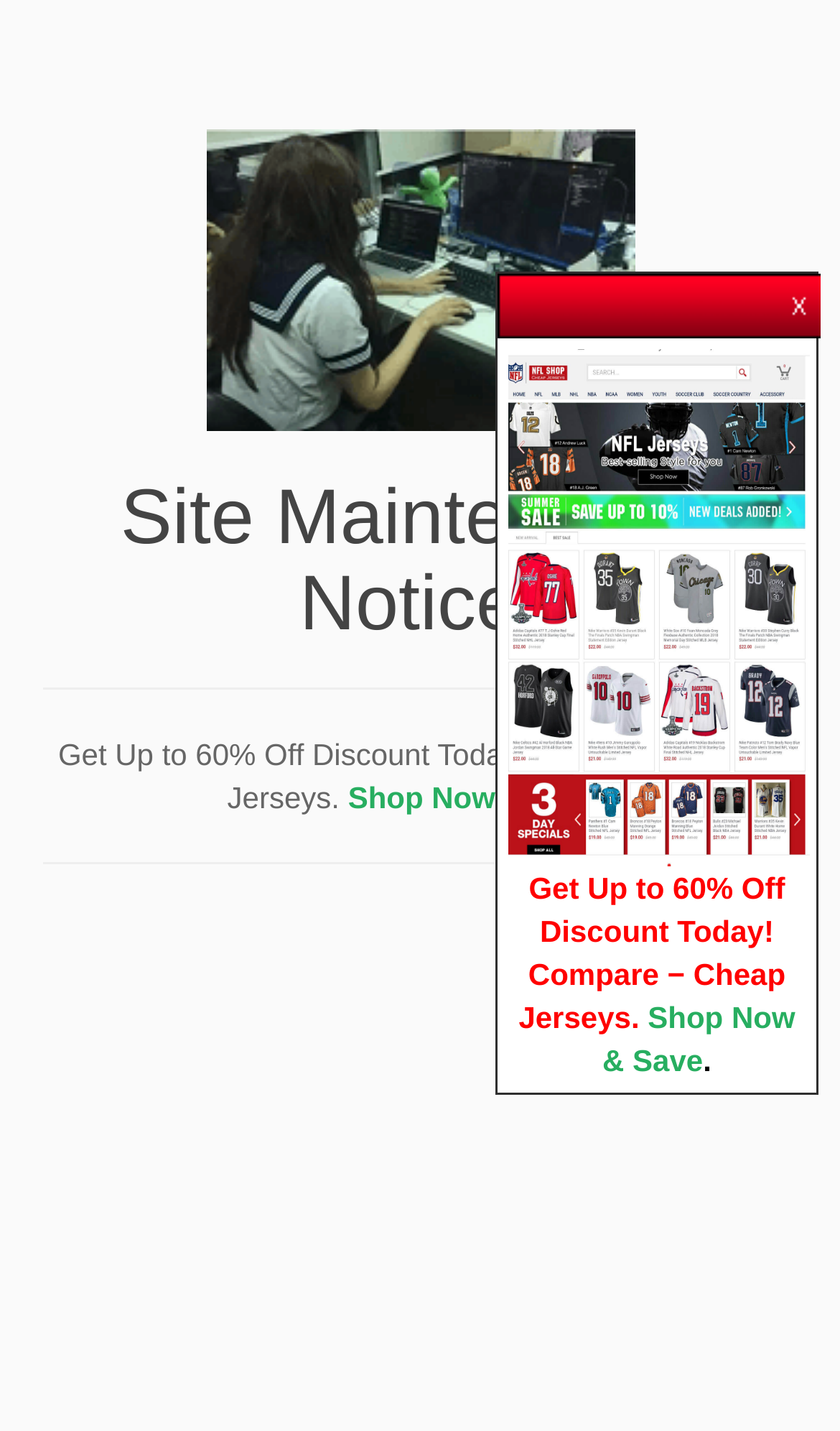What type of products are sold on this website?
Answer the question with as much detail as you can, using the image as a reference.

The webpage's meta description mentions 'NFL jerseys' and the image element at the top of the webpage suggests that the website is related to sports, specifically American football. Therefore, it can be inferred that the website sells NFL jerseys.